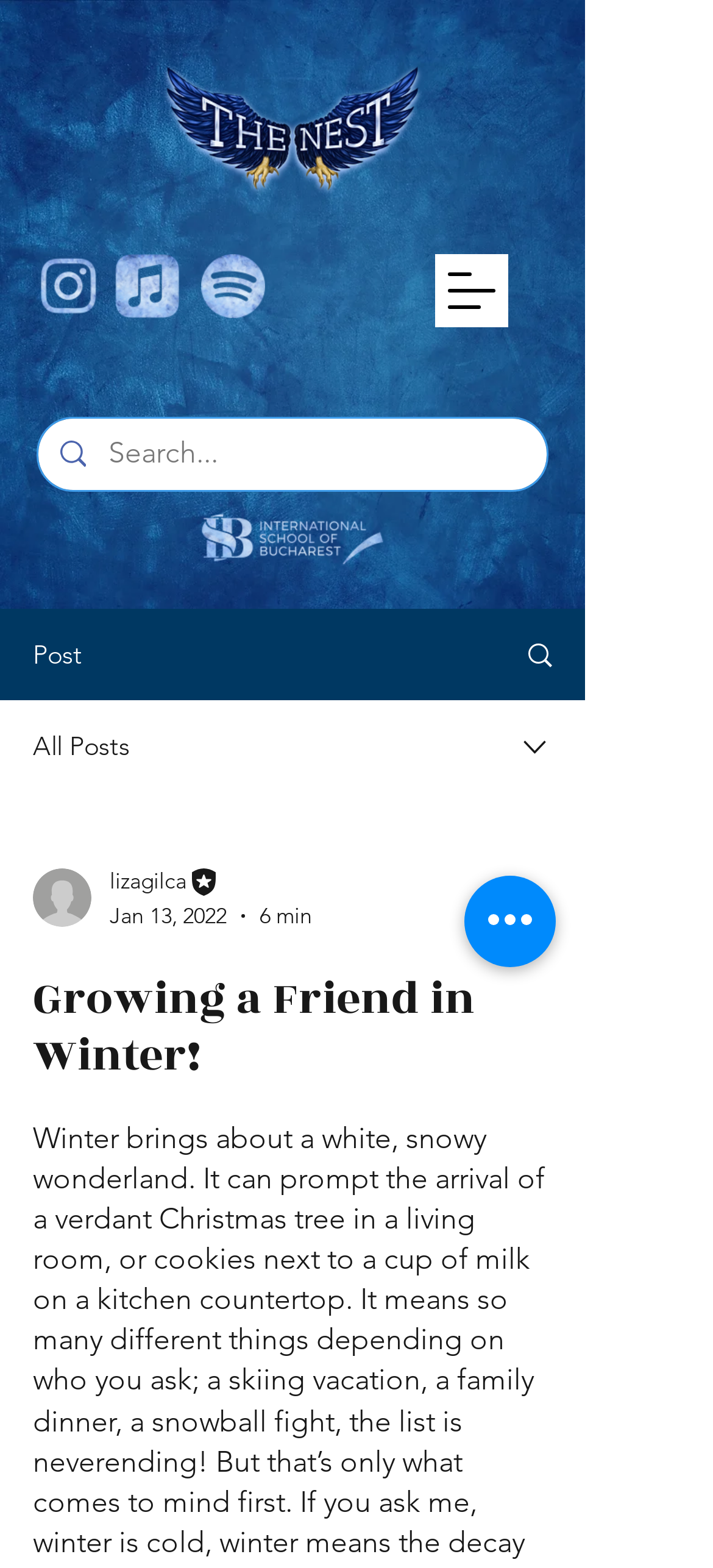Present a detailed account of what is displayed on the webpage.

The webpage is about "Growing a Friend in Winter!" and has a winter-themed background image. At the top, there is a navigation menu button on the right side, and a social bar with three links, each containing an image, on the left side. Below the social bar, there is a search bar with a magnifying glass icon and a search input field.

On the main content area, there is a large image, likely a blog post or article thumbnail, with a link to "Untitled230.png". Above the image, there is a "Post" label, and below it, there are links to "All Posts" and an image. To the right of the image, there is a combobox with a dropdown menu containing the writer's picture, name, and role, as well as the post date and reading time.

Further down, there is a heading with the title "Growing a Friend in Winter!" in a larger font size. On the right side, there are two buttons, "Quick actions" and "More actions", with the latter having a dropdown menu.

Throughout the page, there are several images, including icons and thumbnails, which are not explicitly described. The overall layout is organized, with clear headings and concise text, making it easy to navigate and read.